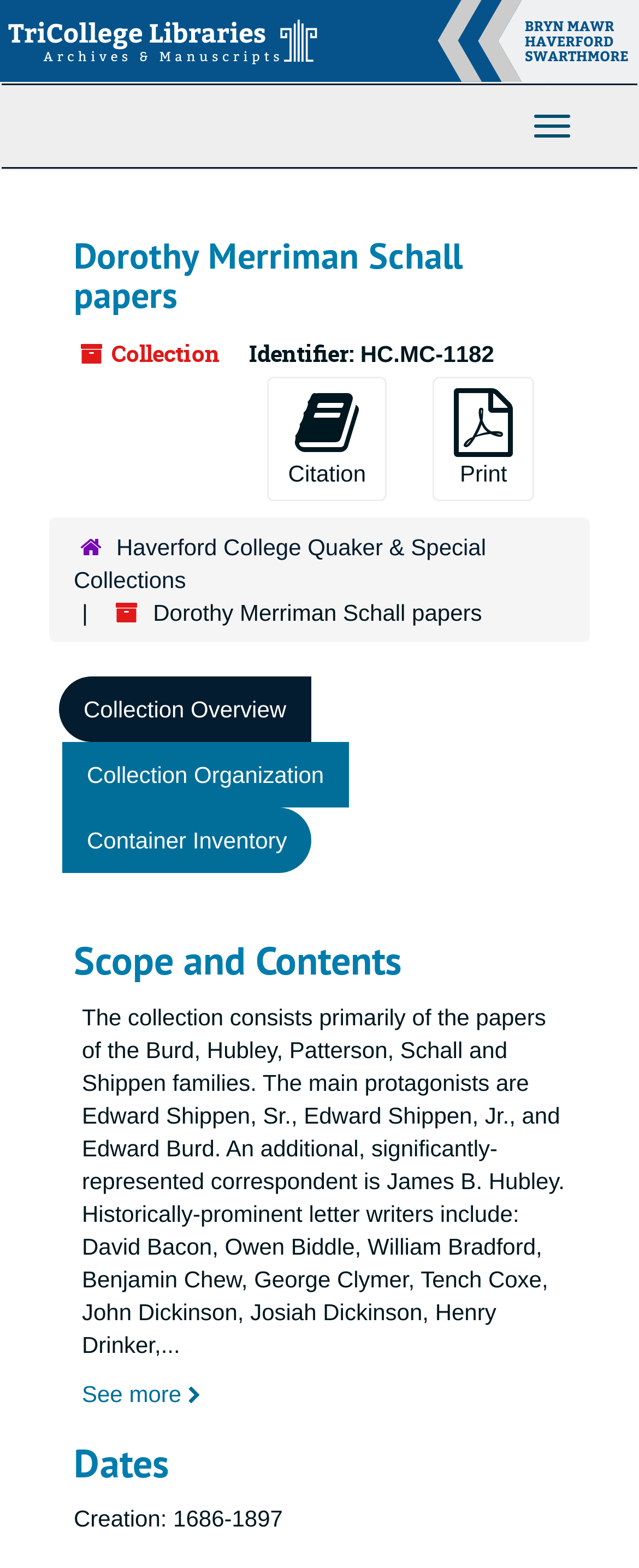Describe the entire webpage, focusing on both content and design.

This webpage is about the Dorothy Merriman Schall papers collection in the Archives & Manuscripts section. At the top, there is a header image that spans the entire width of the page. Below the header image, there is a top-level navigation bar with a toggle button on the right side.

The main content of the page starts with a heading that displays the title "Dorothy Merriman Schall papers". Below the heading, there is a collection of metadata, including the identifier "HC.MC-1182", which is displayed to the right of the label "Identifier:". 

To the right of the metadata, there are page actions, including buttons for citation and printing. Below the metadata and page actions, there is a hierarchical navigation section that lists "Haverford College Quaker & Special Collections" as a parent category, with the current collection "Dorothy Merriman Schall papers" as a child category.

The main content of the page is divided into several sections. The first section is a collection of links, including "Collection Overview", "Collection Organization", and "Container Inventory". Below these links, there is a heading that reads "Scope and Contents", followed by a lengthy paragraph that describes the contents of the collection. The paragraph is truncated, with an option to "See more" at the bottom.

Finally, at the bottom of the page, there is a section that displays the dates of creation for the collection, which ranges from 1686 to 1897.